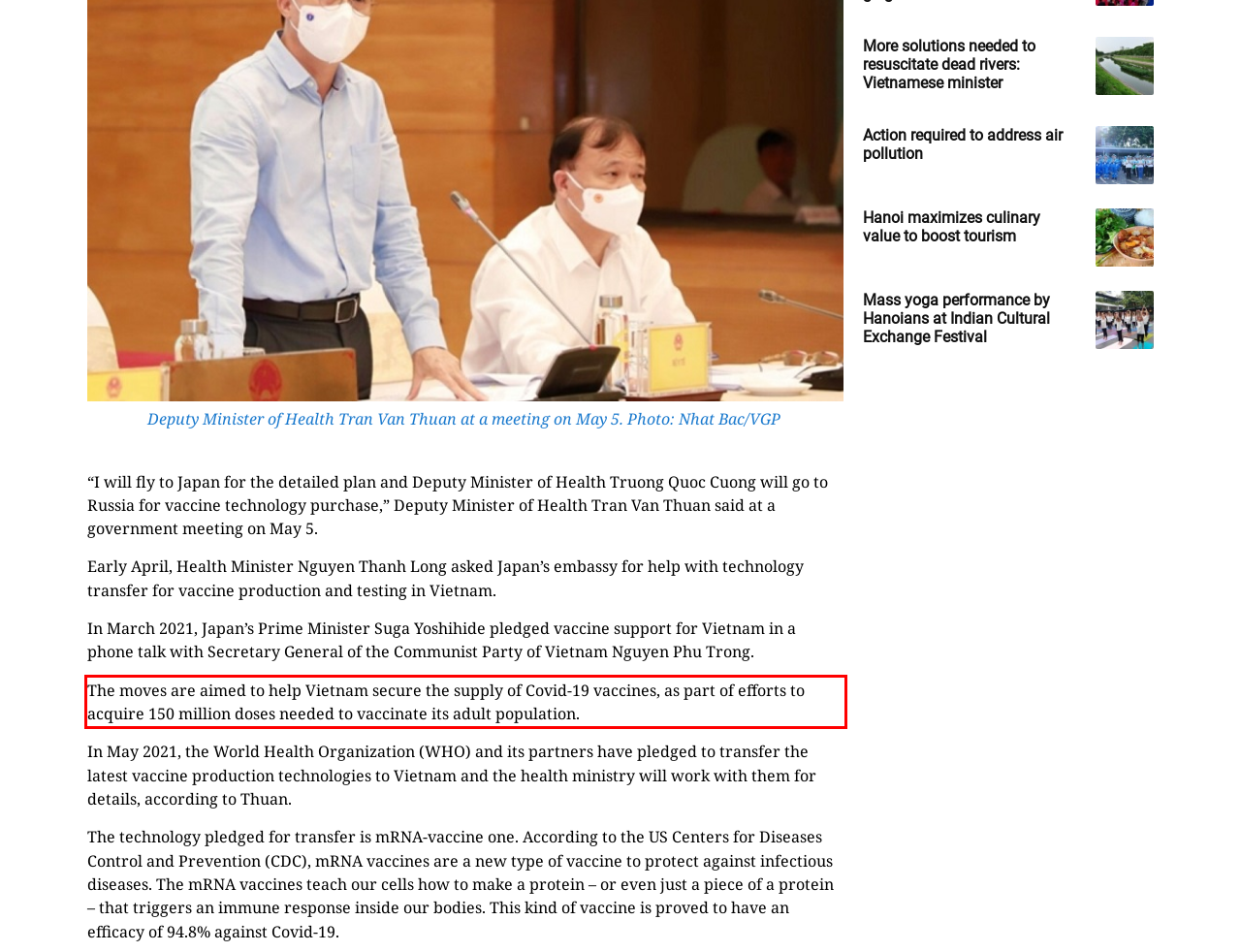Review the webpage screenshot provided, and perform OCR to extract the text from the red bounding box.

The moves are aimed to help Vietnam secure the supply of Covid-19 vaccines, as part of efforts to acquire 150 million doses needed to vaccinate its adult population.